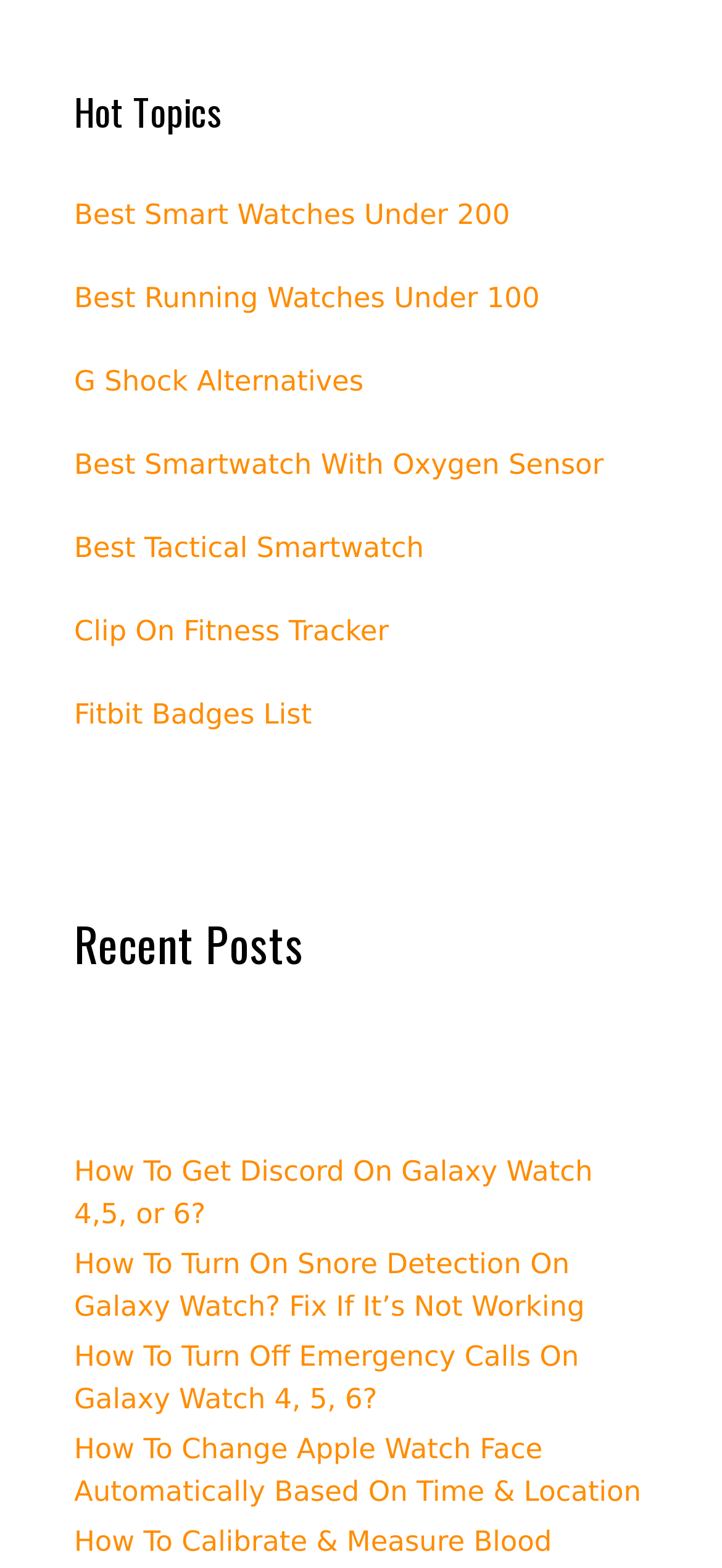Provide your answer in a single word or phrase: 
What is the last hot topic?

Clip On Fitness Tracker